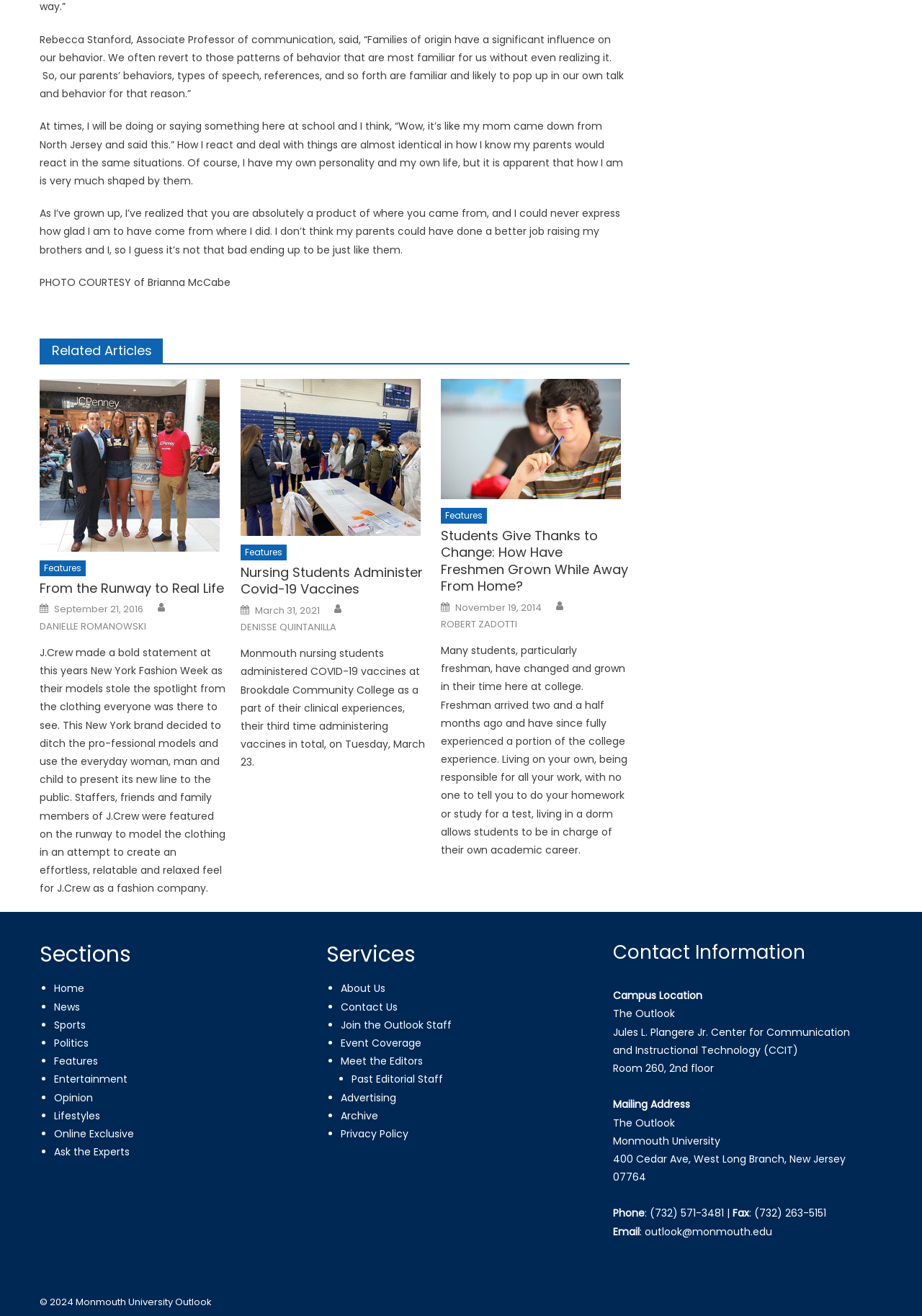Locate the bounding box coordinates of the clickable area needed to fulfill the instruction: "Read related articles".

[0.045, 0.257, 0.177, 0.276]